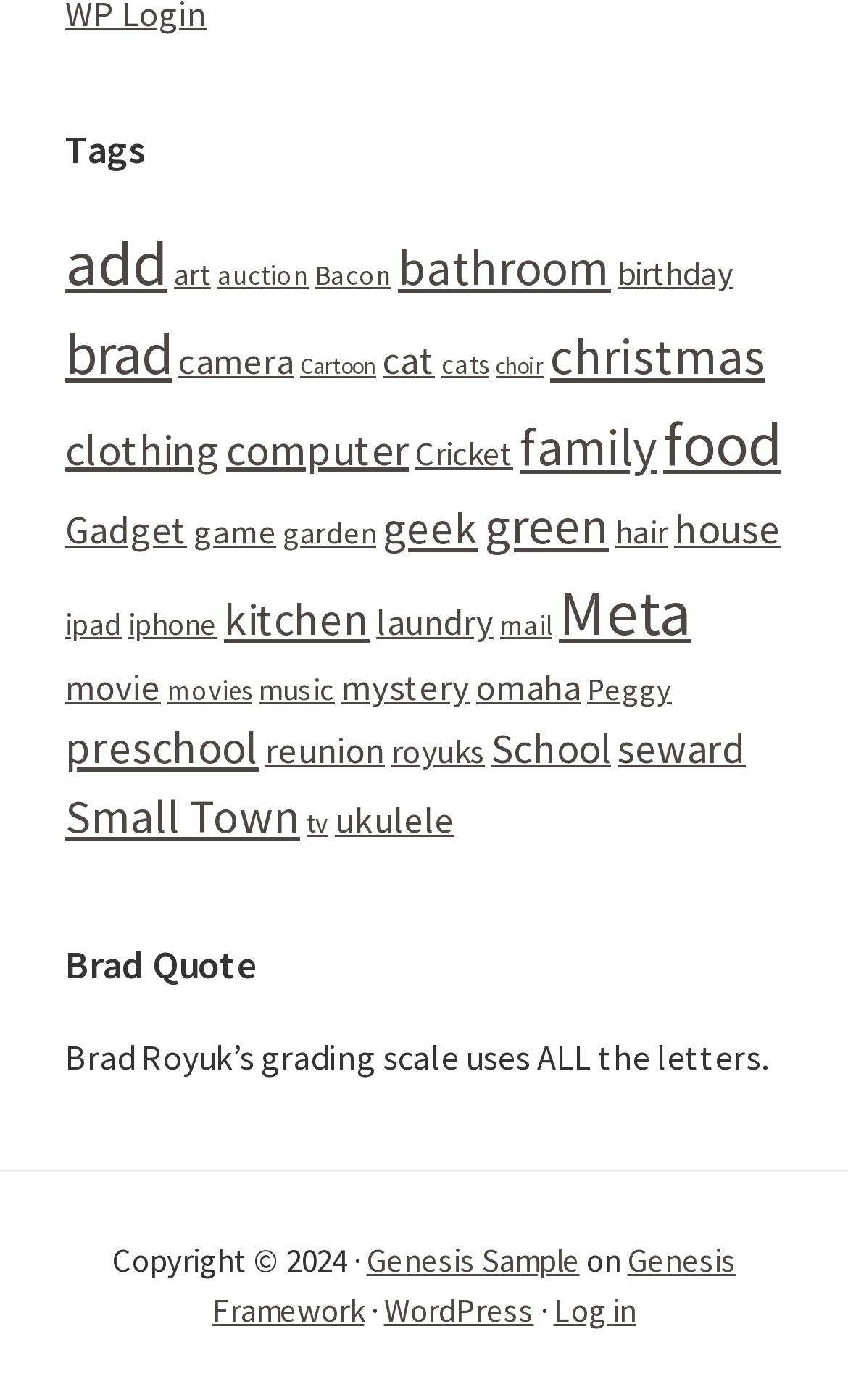Locate the bounding box coordinates of the area where you should click to accomplish the instruction: "click on 'add (27 items)'".

[0.077, 0.159, 0.197, 0.216]